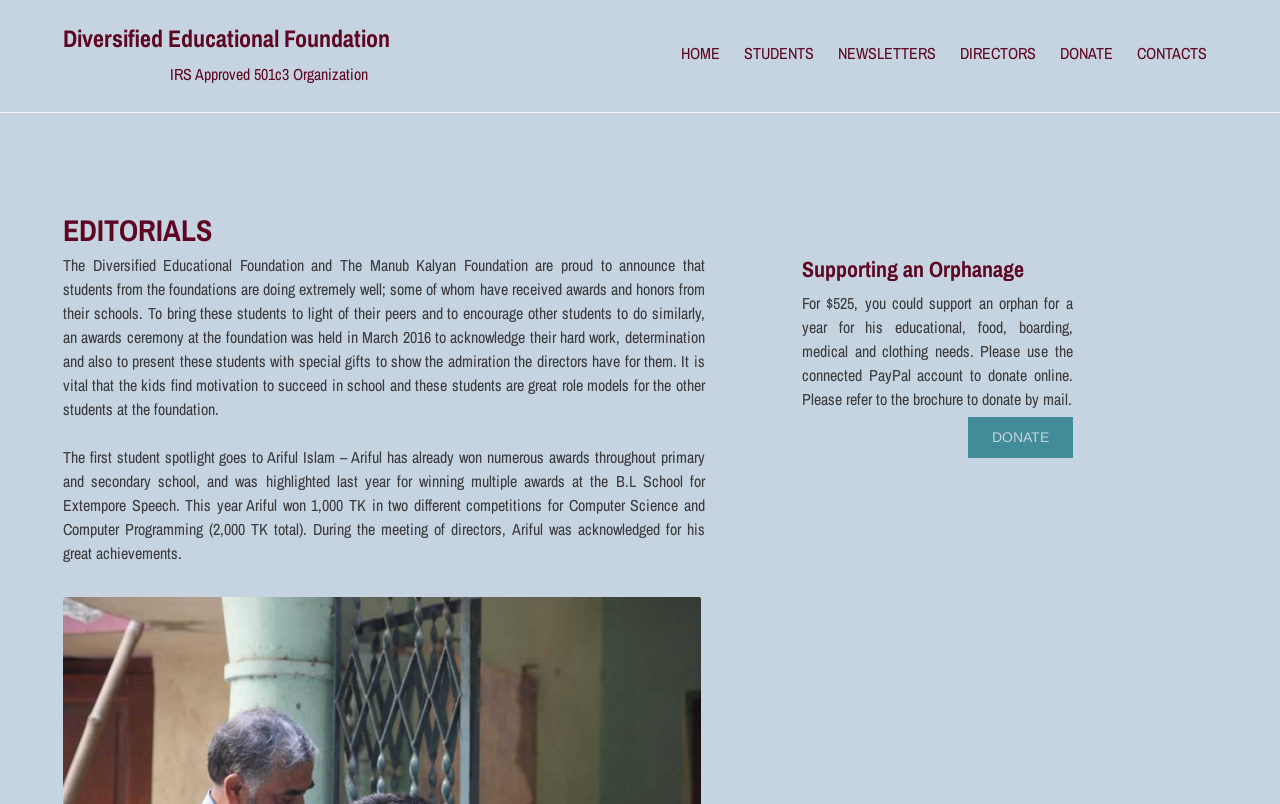How much does it cost to support an orphan for a year?
Analyze the image and provide a thorough answer to the question.

As mentioned in the section 'Supporting an Orphanage', it costs $525 to support an orphan for a year, covering their educational, food, boarding, medical, and clothing needs.